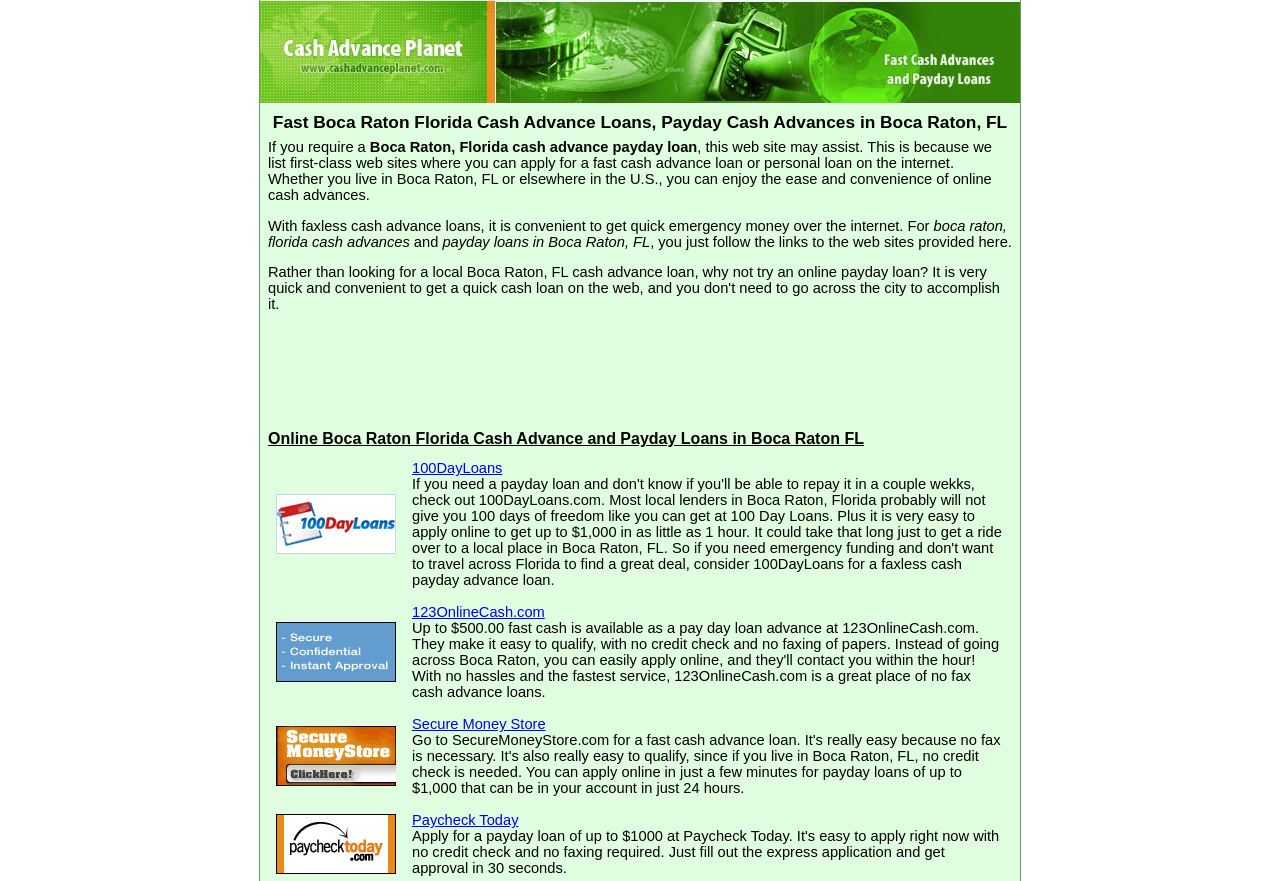Refer to the image and provide an in-depth answer to the question: 
What is the main purpose of this webpage?

Based on the webpage's content, it appears to be providing information and resources for individuals seeking cash advance loans in Boca Raton, Florida. The webpage contains multiple sections and links related to payday loans, cash advances, and online loan applications, indicating that its primary purpose is to facilitate access to these financial services.